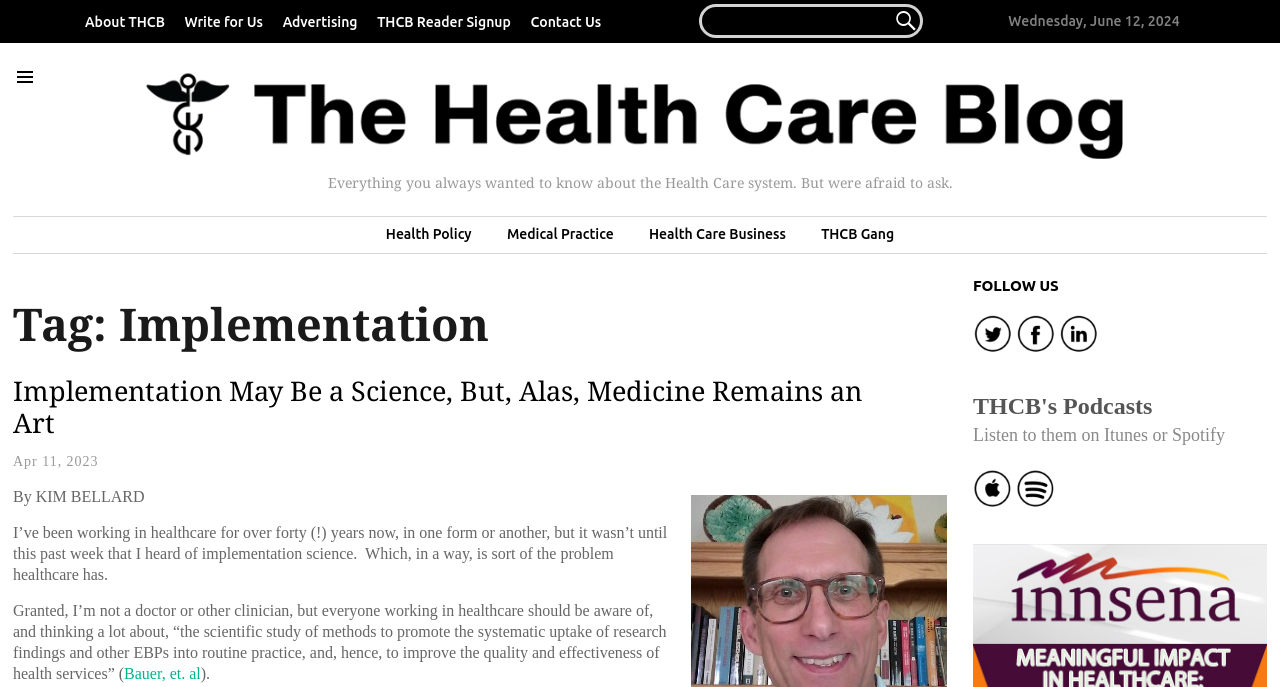How many social media links are there?
Using the image, elaborate on the answer with as much detail as possible.

I found the social media links by looking at the links with images below the 'FOLLOW US' heading. There are four links with images, which I assume are social media links.